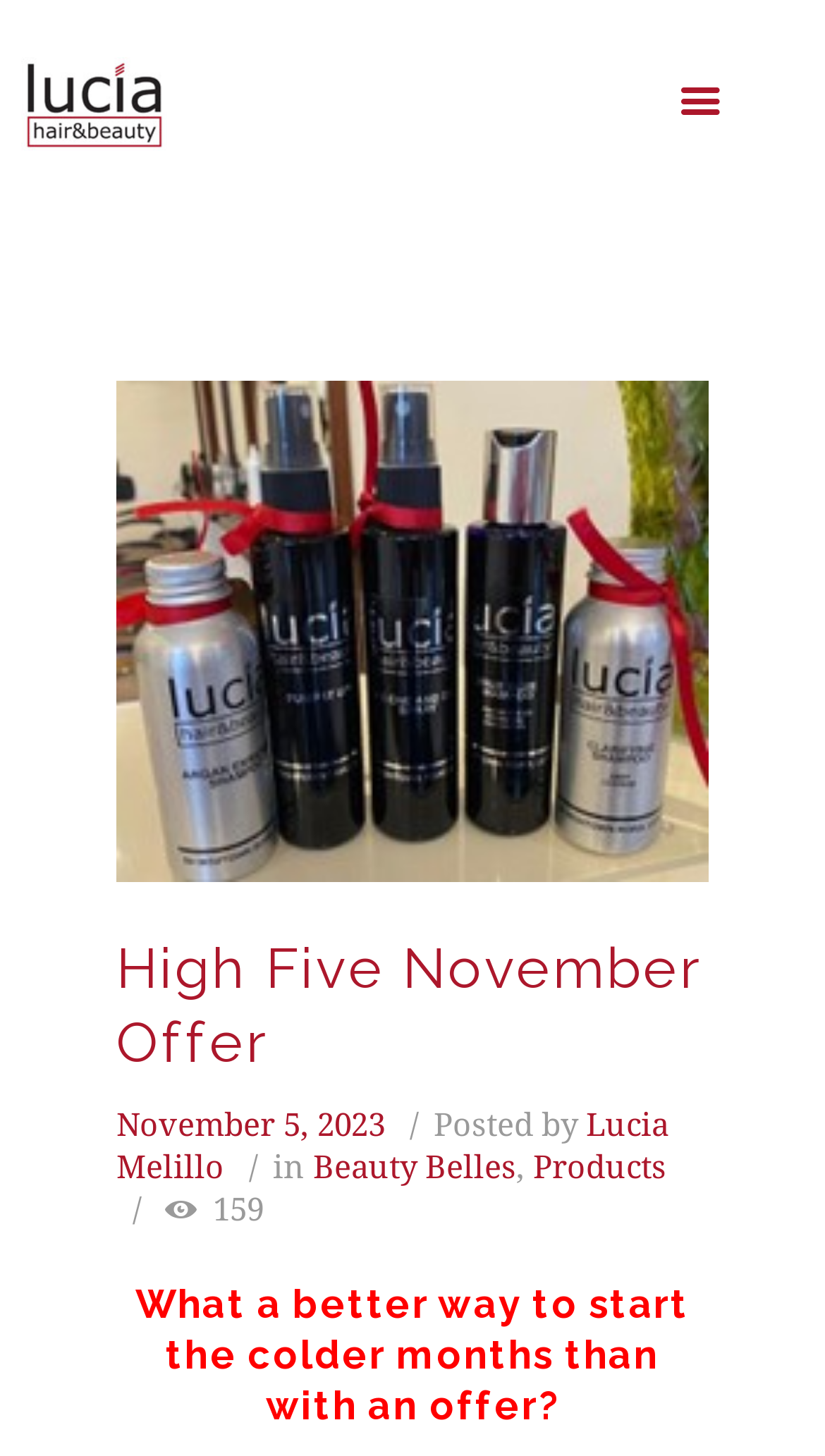Can you locate the main headline on this webpage and provide its text content?

High Five November Offer